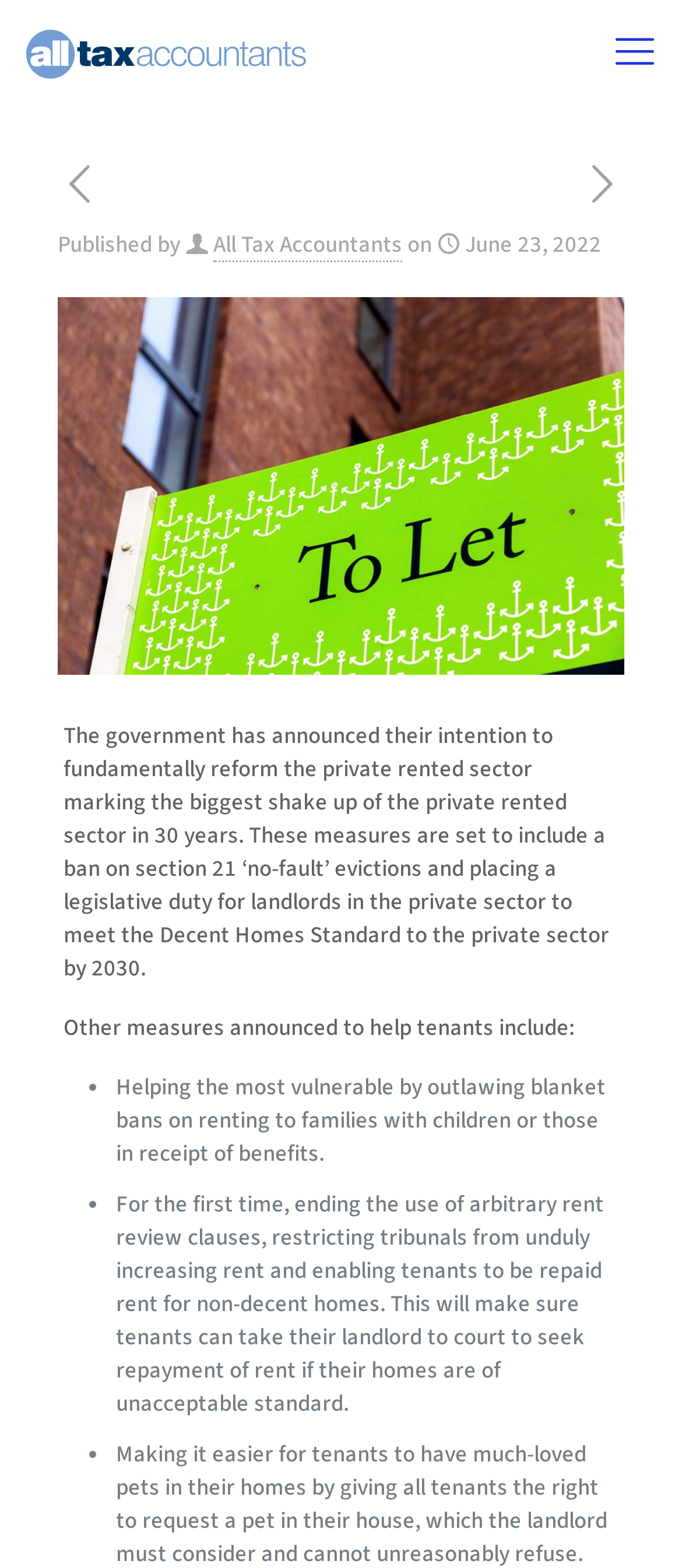What is the date of the article?
Refer to the image and answer the question using a single word or phrase.

June 23, 2022